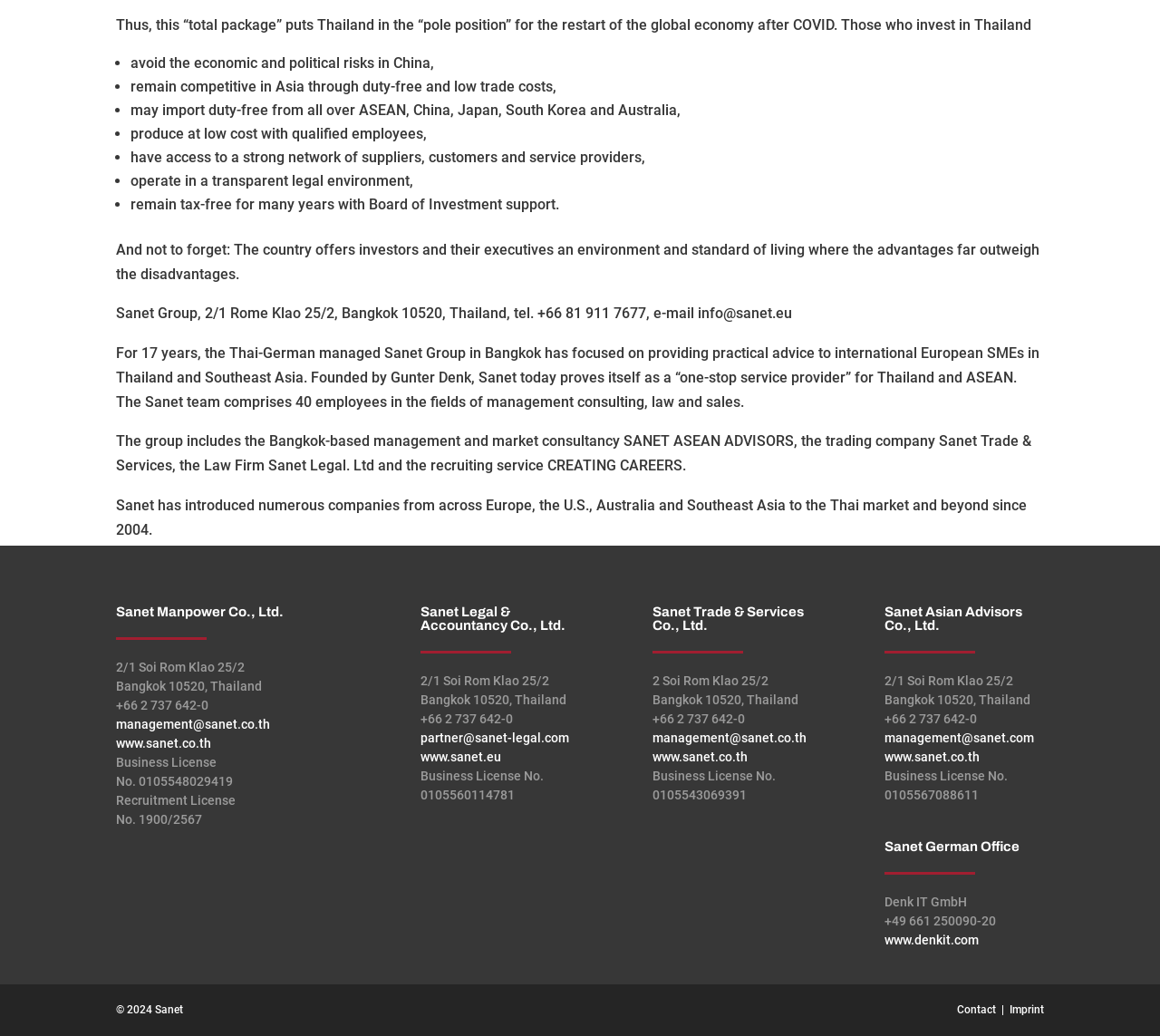Please reply with a single word or brief phrase to the question: 
How many companies has Sanet introduced to the Thai market?

Numerous companies